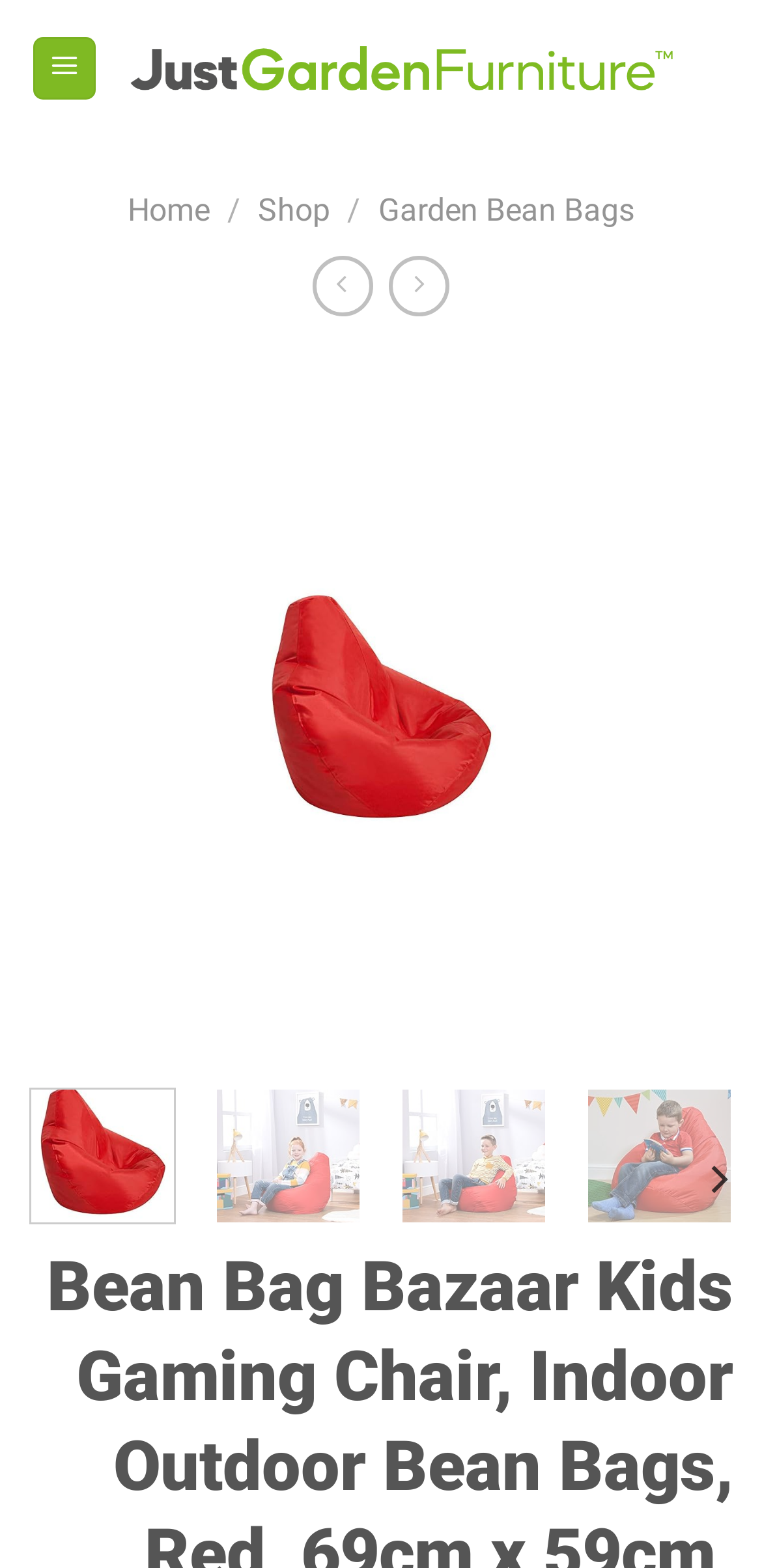Is the 'Previous' button on the top navigation enabled?
Could you give a comprehensive explanation in response to this question?

I checked the properties of the 'Previous' button on the top navigation and found that it is disabled, indicated by the 'disabled: True' property.